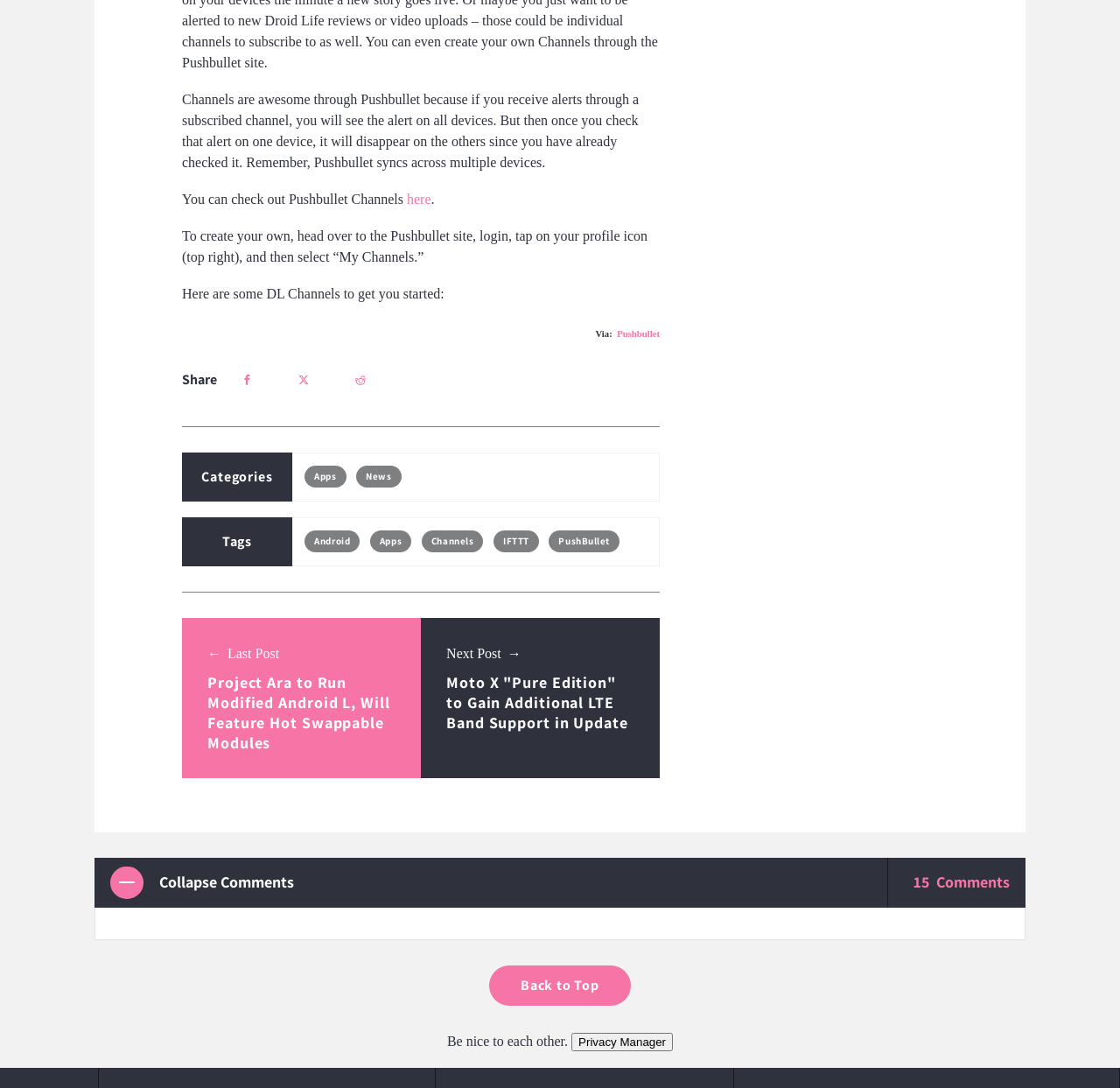Indicate the bounding box coordinates of the element that needs to be clicked to satisfy the following instruction: "Check out Pushbullet Channels". The coordinates should be four float numbers between 0 and 1, i.e., [left, top, right, bottom].

[0.363, 0.176, 0.385, 0.19]